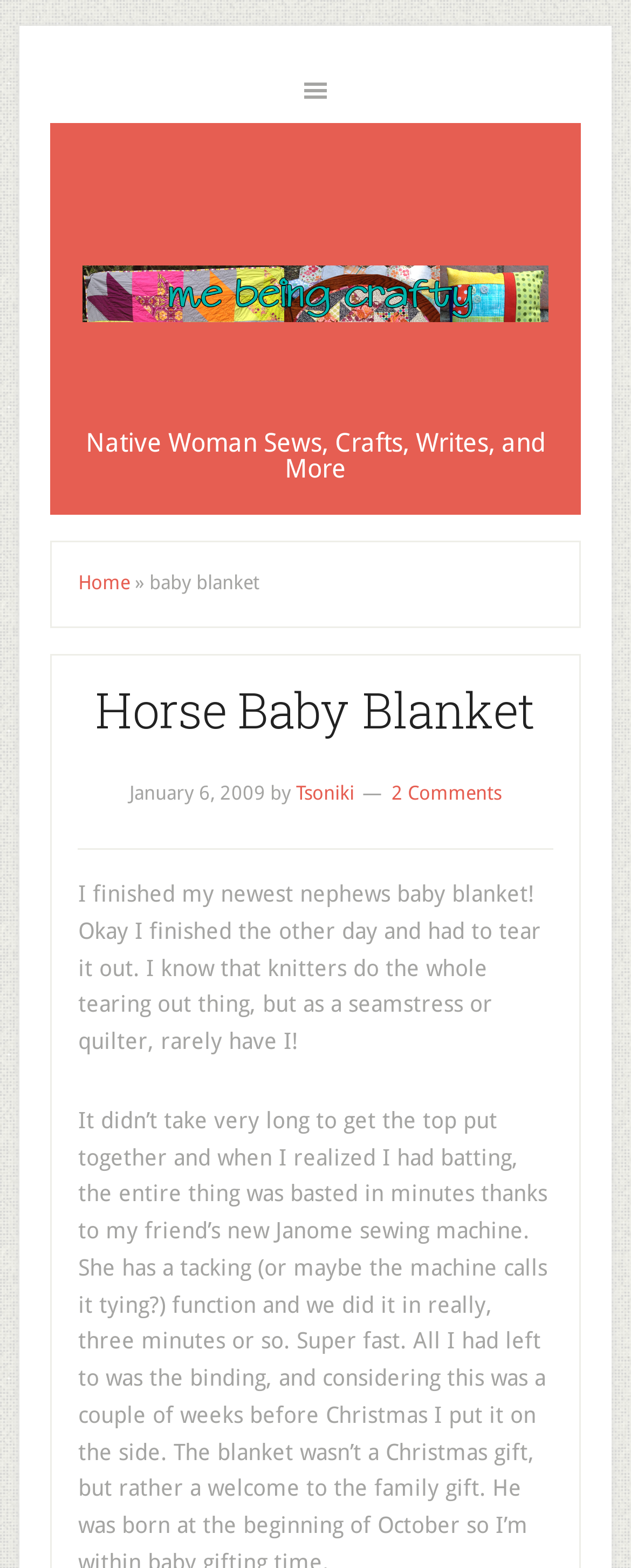How many comments does the first post have?
Respond to the question with a single word or phrase according to the image.

2 Comments